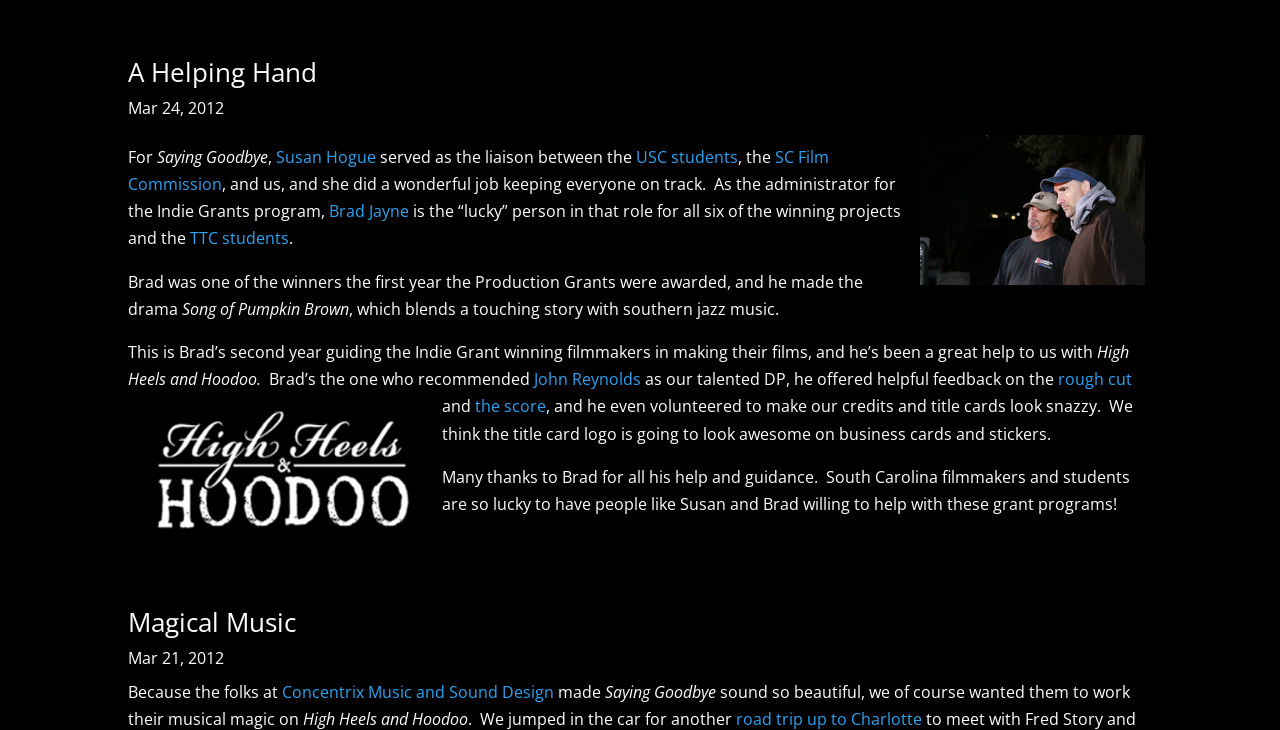Give a one-word or short phrase answer to the question: 
What is the name of the drama made by Brad Jayne?

Song of Pumpkin Brown